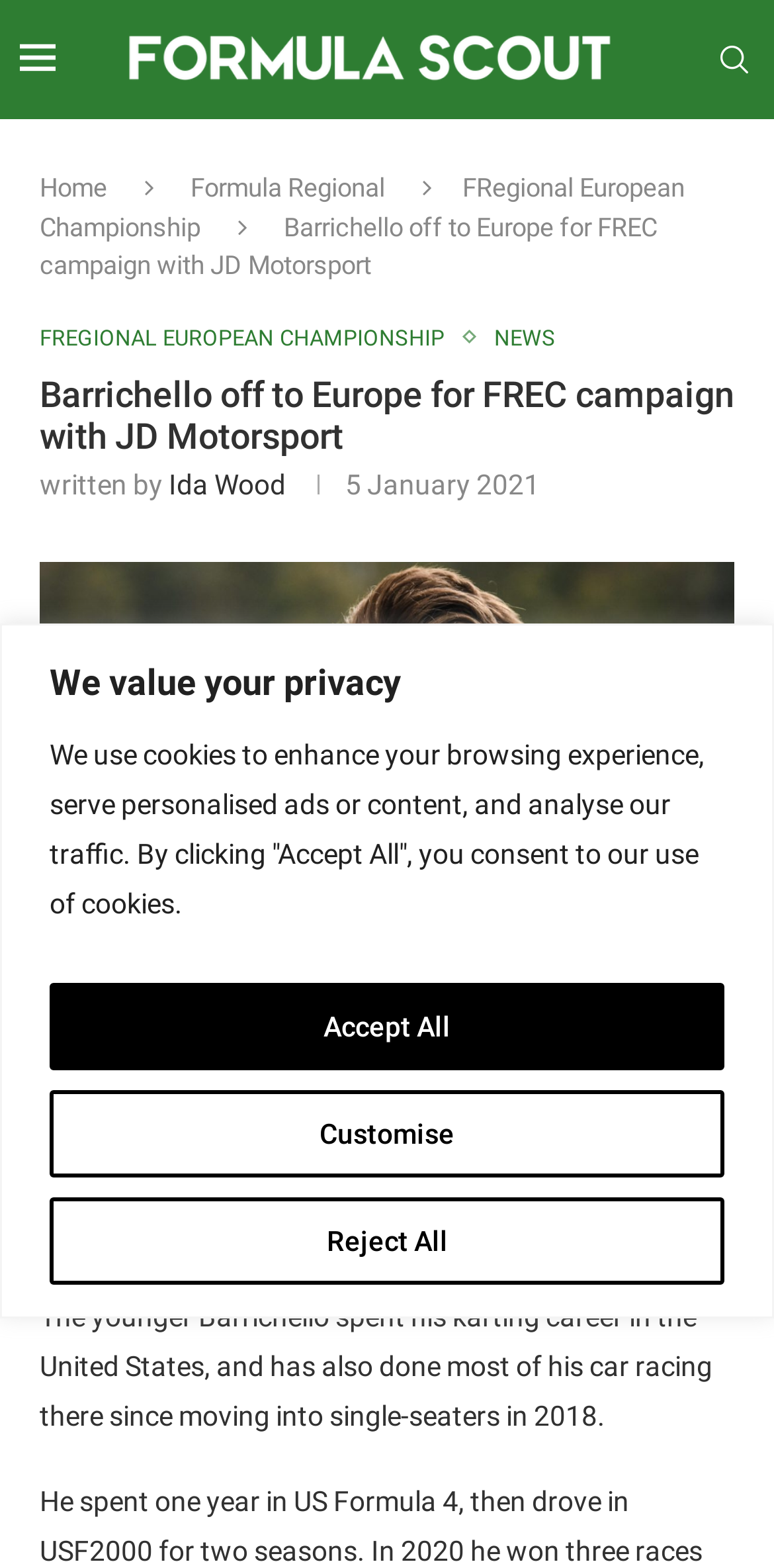From the webpage screenshot, identify the region described by FRegional European Championship. Provide the bounding box coordinates as (top-left x, top-left y, bottom-right x, bottom-right y), with each value being a floating point number between 0 and 1.

[0.051, 0.207, 0.6, 0.224]